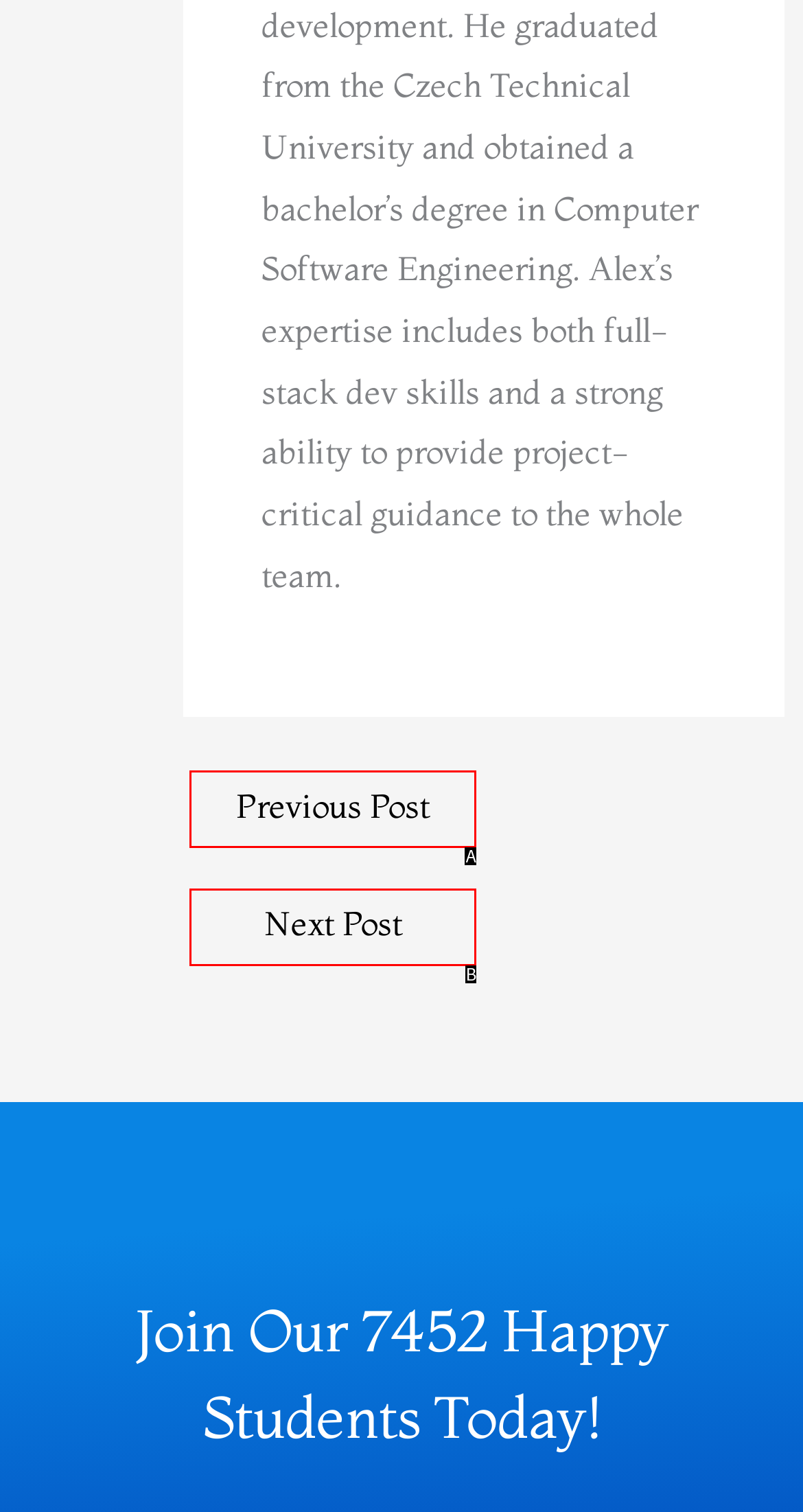Tell me which one HTML element best matches the description: Press Releases
Answer with the option's letter from the given choices directly.

None